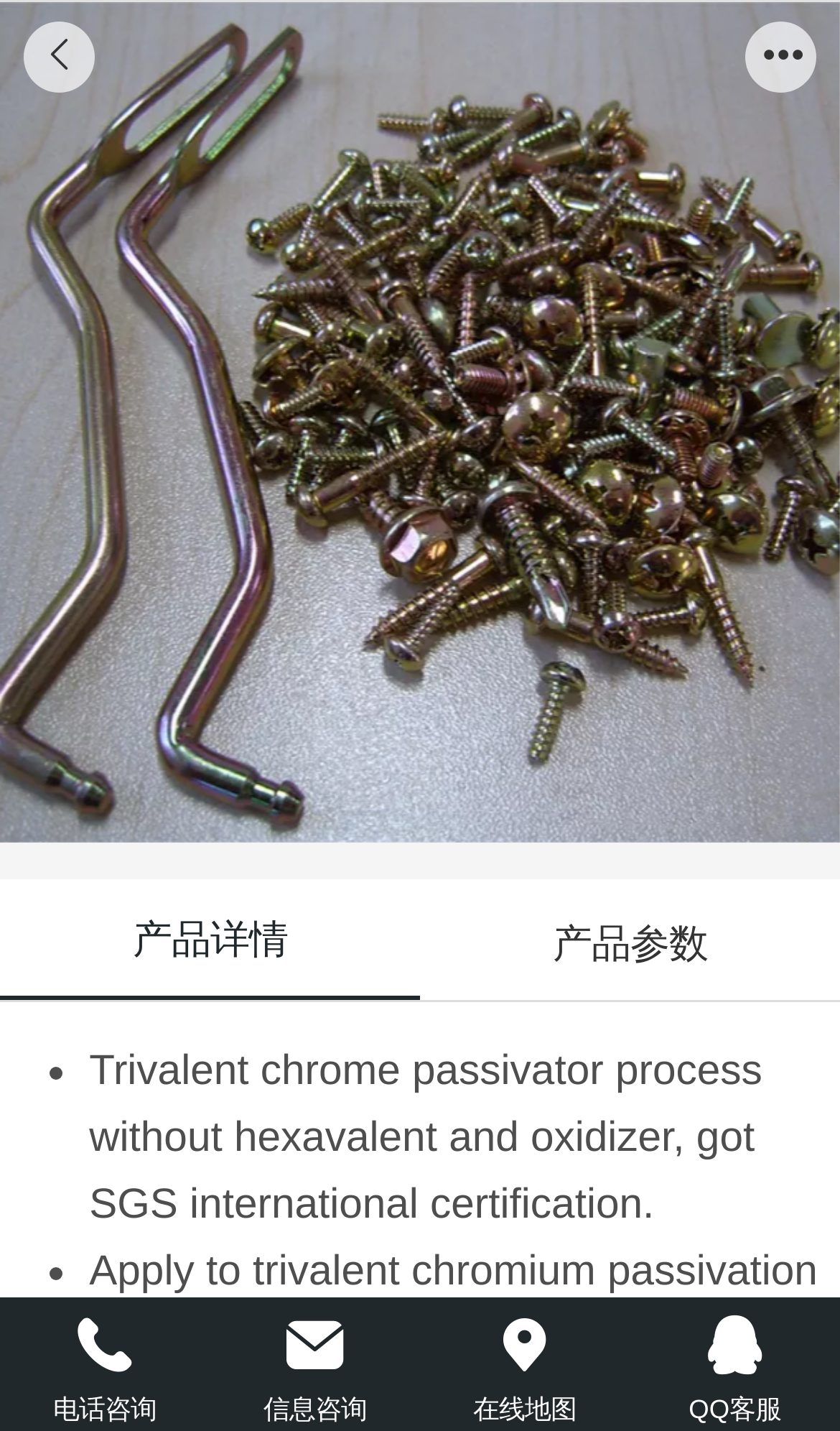Utilize the details in the image to thoroughly answer the following question: How many links are there at the bottom of the webpage?

There are four links at the bottom of the webpage, which are '电话咨询', '信息咨询', '在线地图', and 'QQ客服'. These links are arranged horizontally and are located at the bottom of the webpage.